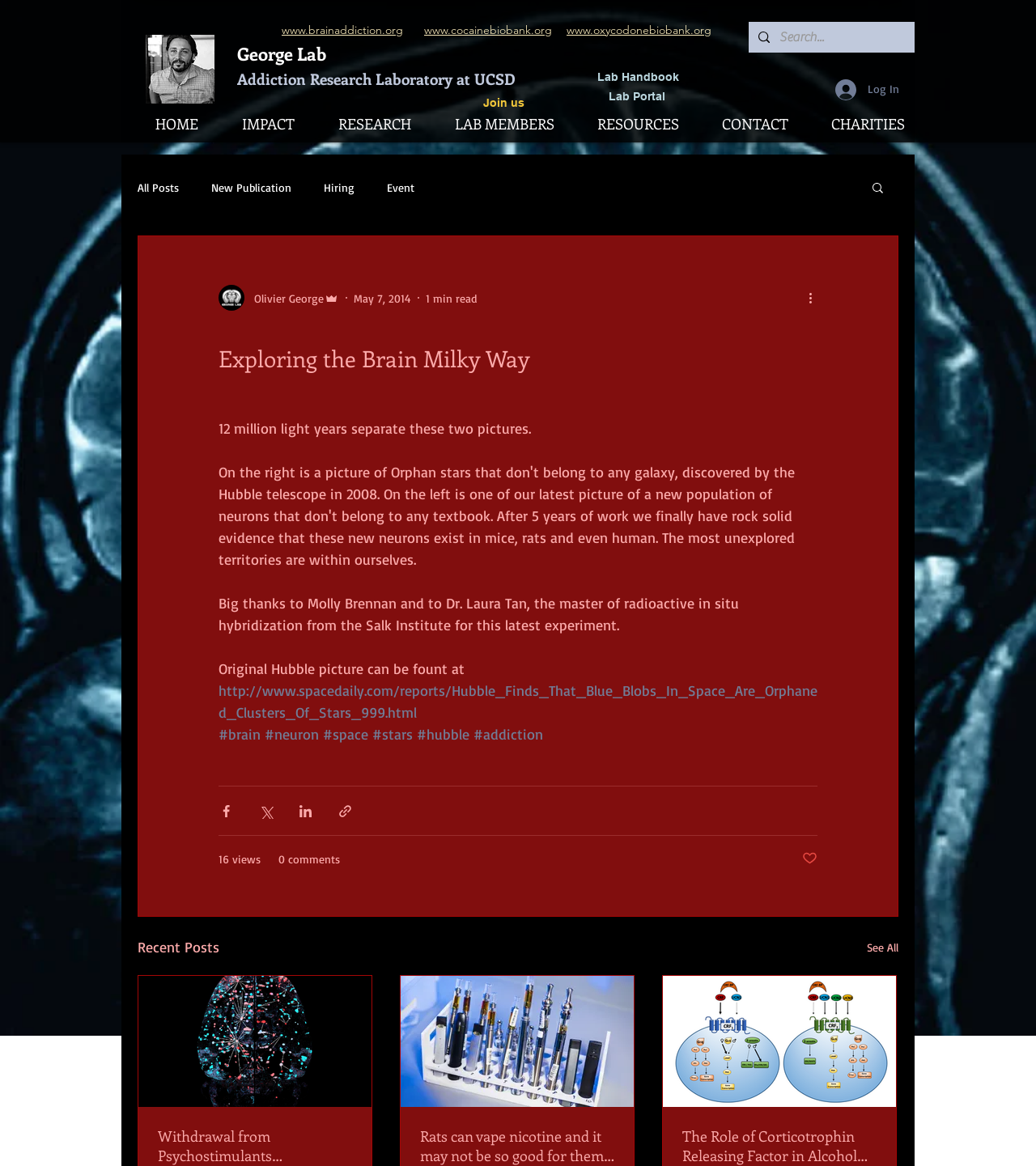Identify the bounding box coordinates of the clickable section necessary to follow the following instruction: "Visit the Addiction Research Laboratory website". The coordinates should be presented as four float numbers from 0 to 1, i.e., [left, top, right, bottom].

[0.141, 0.03, 0.207, 0.089]